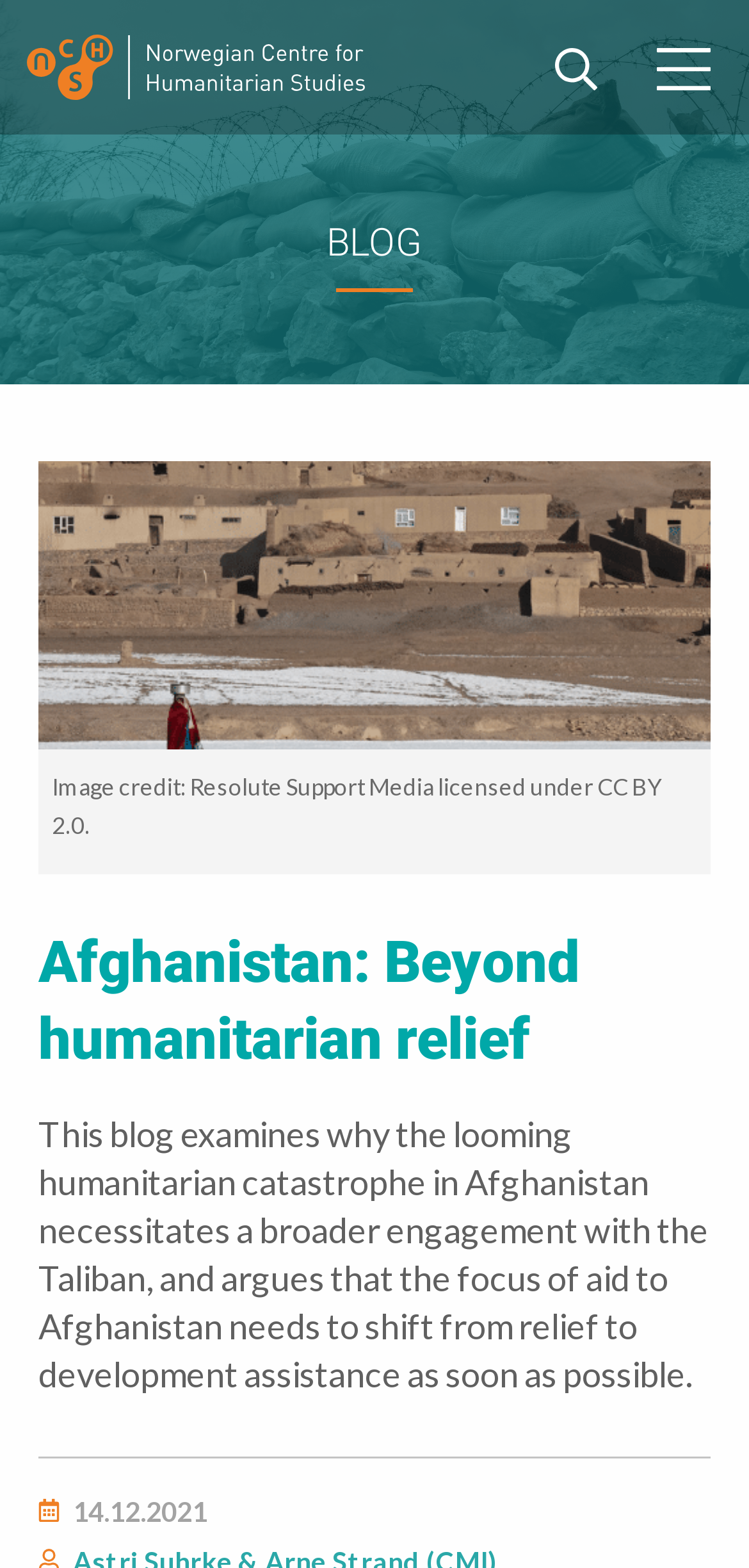Please respond to the question with a concise word or phrase:
What is the name of the organization associated with the logo at the top?

NCHS